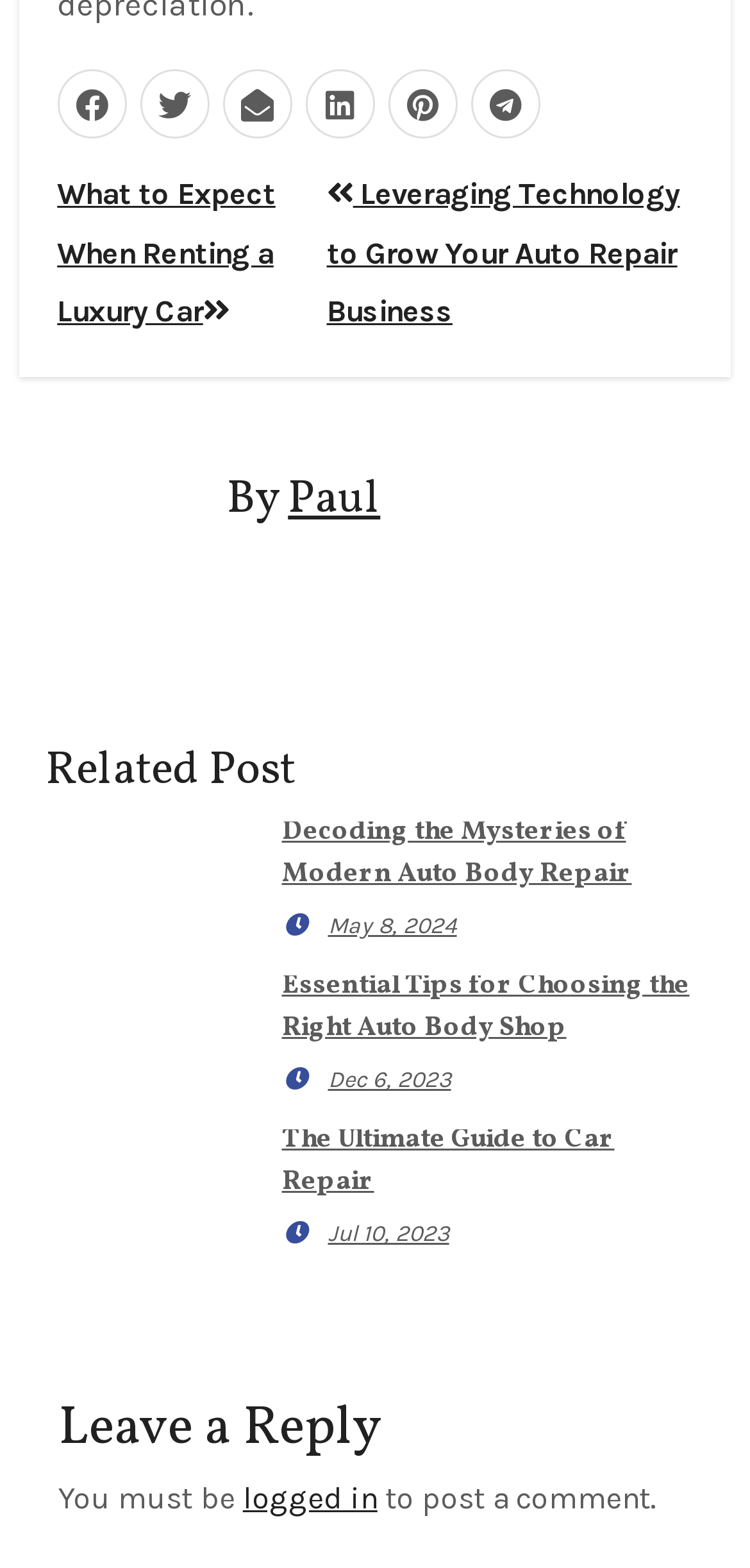Locate the bounding box coordinates of the area to click to fulfill this instruction: "Click on the 'Posts' navigation". The bounding box should be presented as four float numbers between 0 and 1, in the order [left, top, right, bottom].

[0.076, 0.105, 0.924, 0.216]